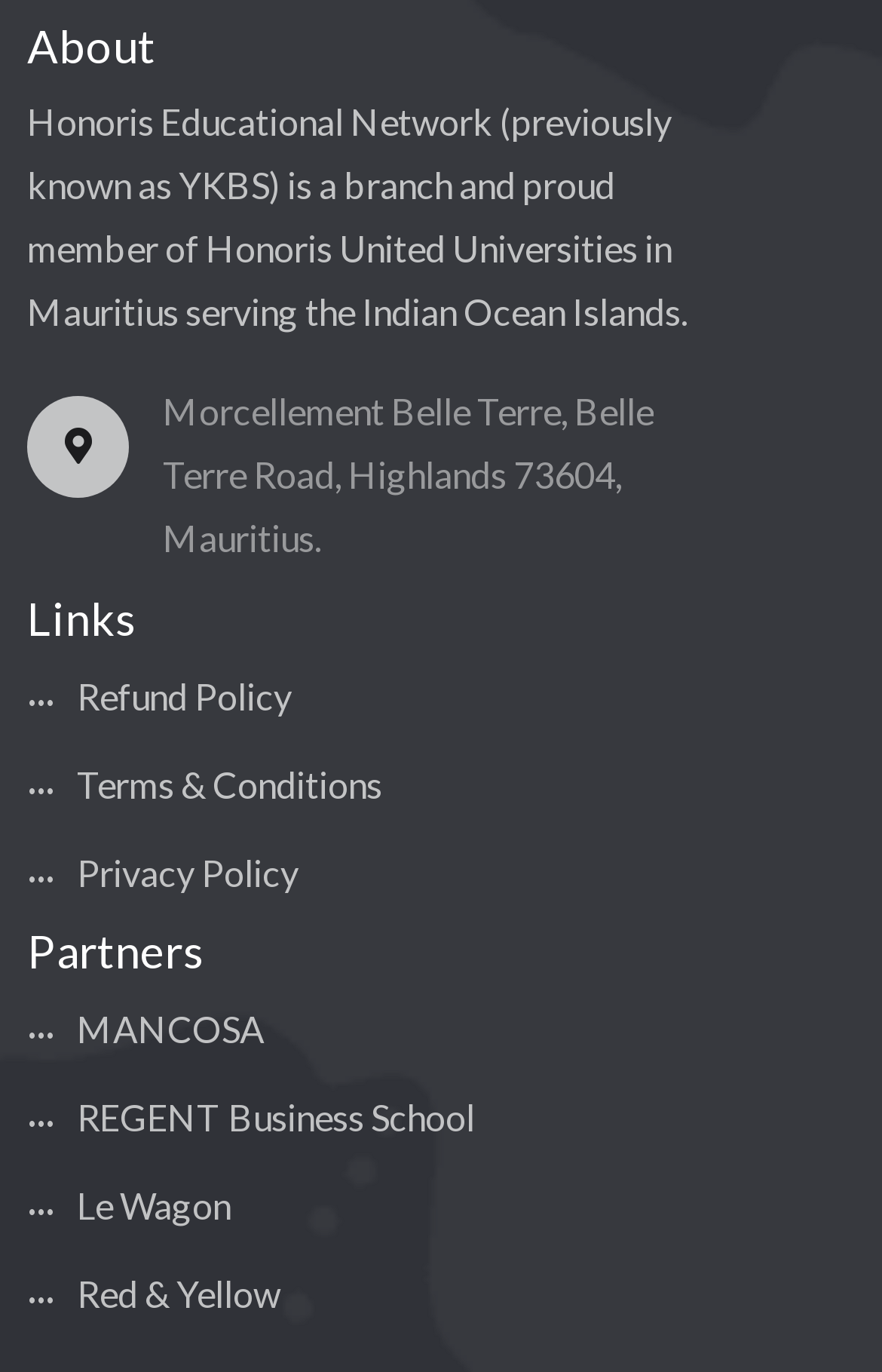Specify the bounding box coordinates of the area to click in order to execute this command: 'Learn about Le Wagon'. The coordinates should consist of four float numbers ranging from 0 to 1, and should be formatted as [left, top, right, bottom].

[0.031, 0.863, 0.262, 0.894]